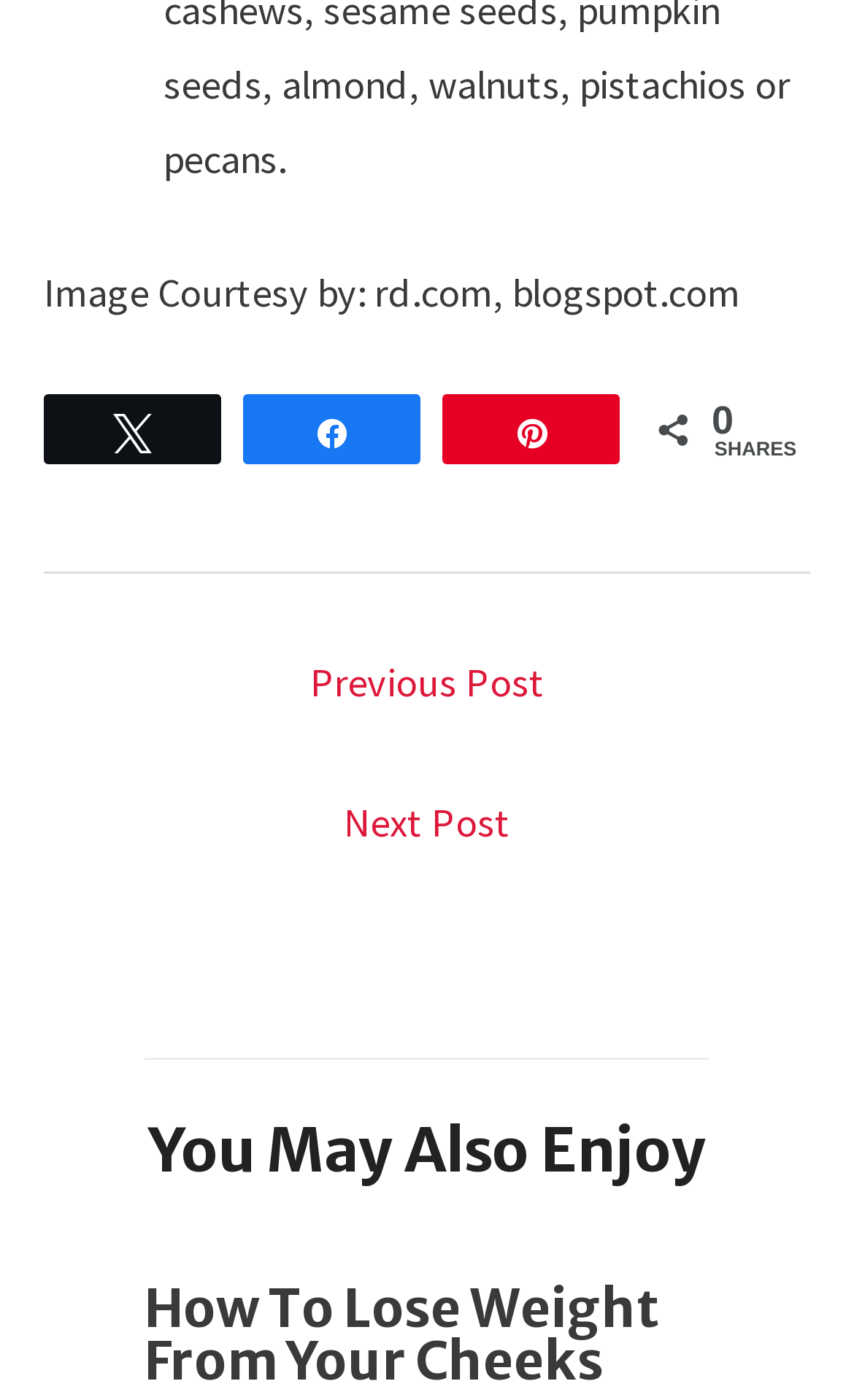Provide the bounding box coordinates for the UI element described in this sentence: "Tweet". The coordinates should be four float values between 0 and 1, i.e., [left, top, right, bottom].

[0.054, 0.283, 0.256, 0.33]